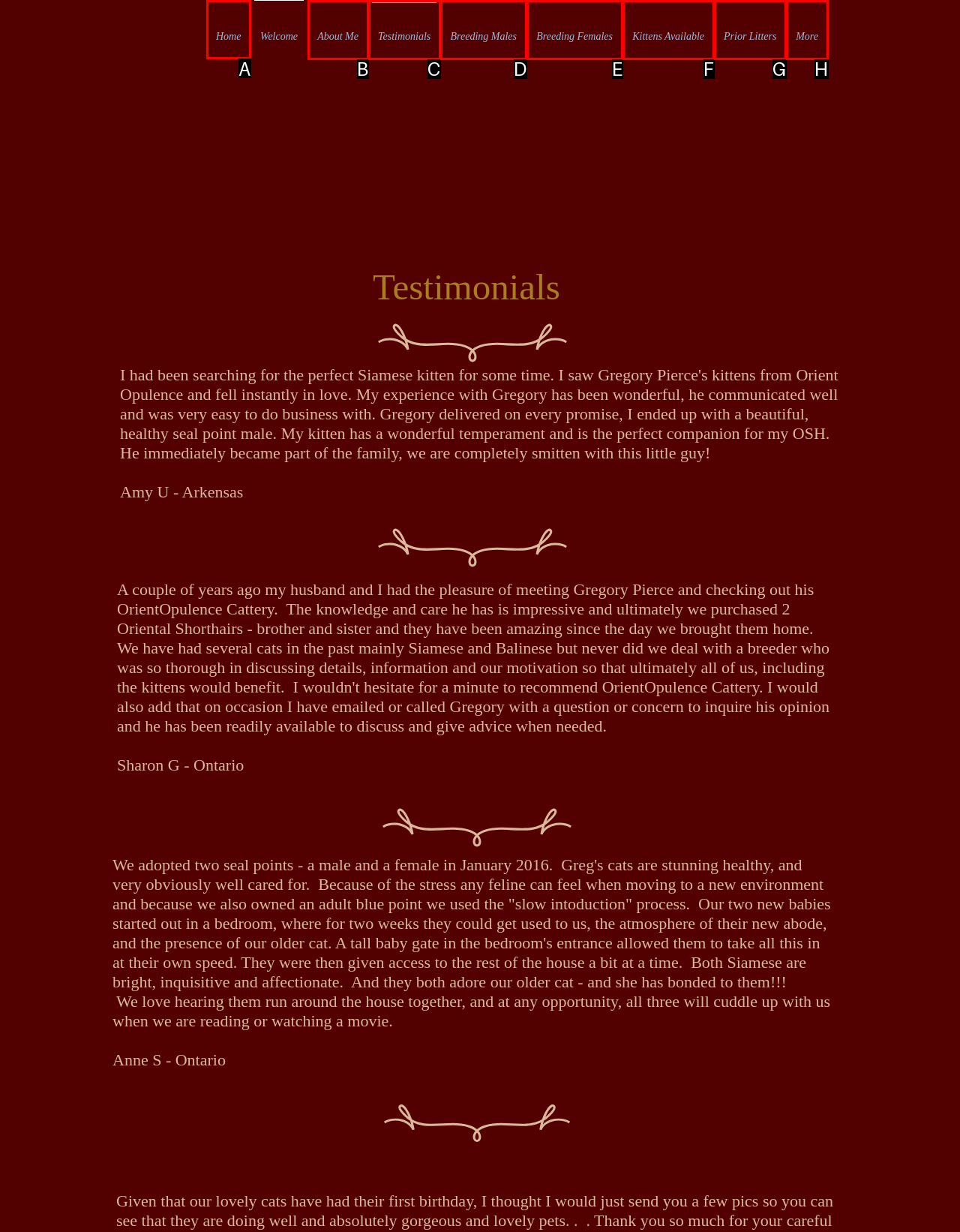Identify which HTML element to click to fulfill the following task: go to home page. Provide your response using the letter of the correct choice.

A